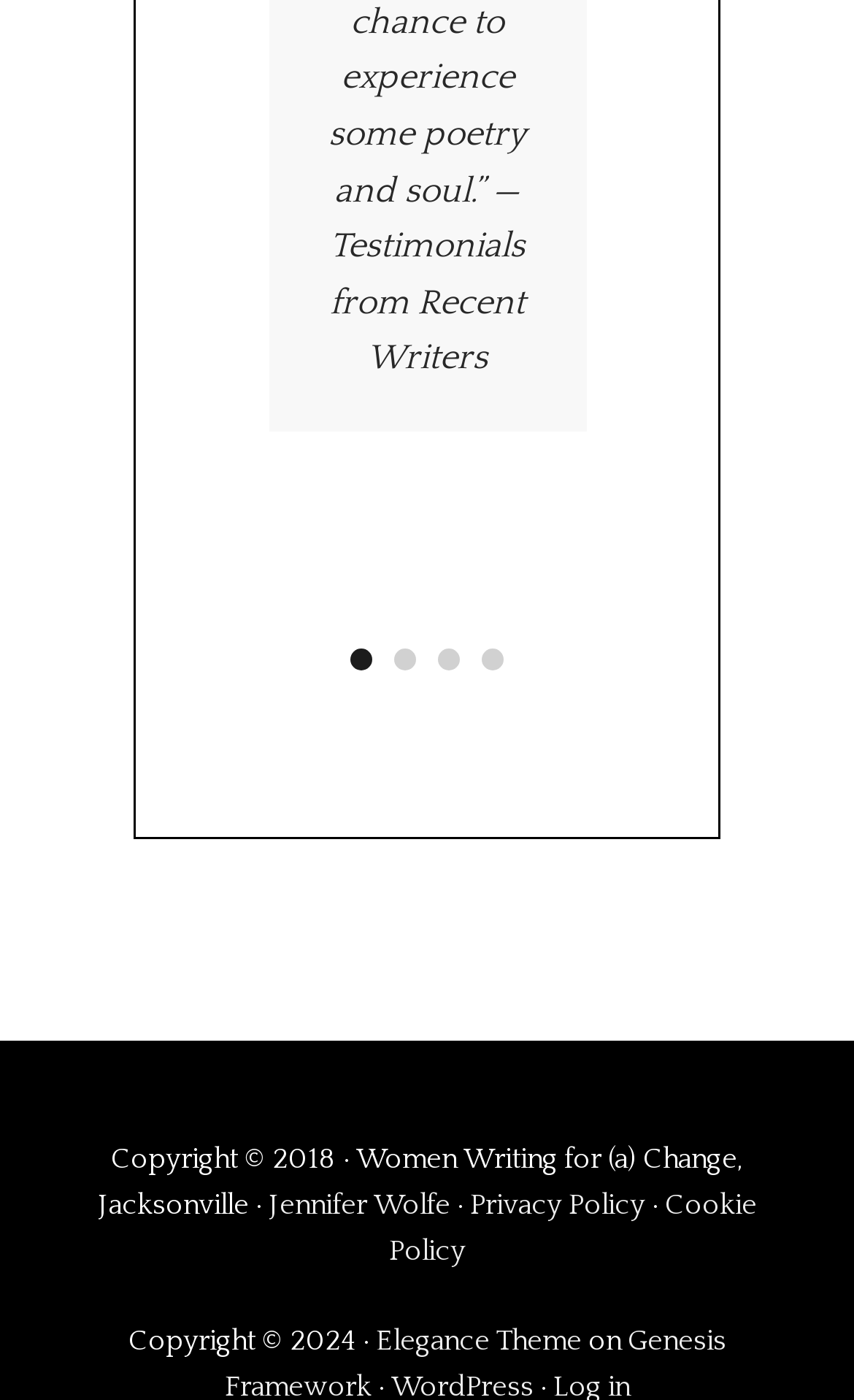Find the bounding box coordinates of the clickable area that will achieve the following instruction: "Go to slide 4".

[0.564, 0.463, 0.59, 0.479]